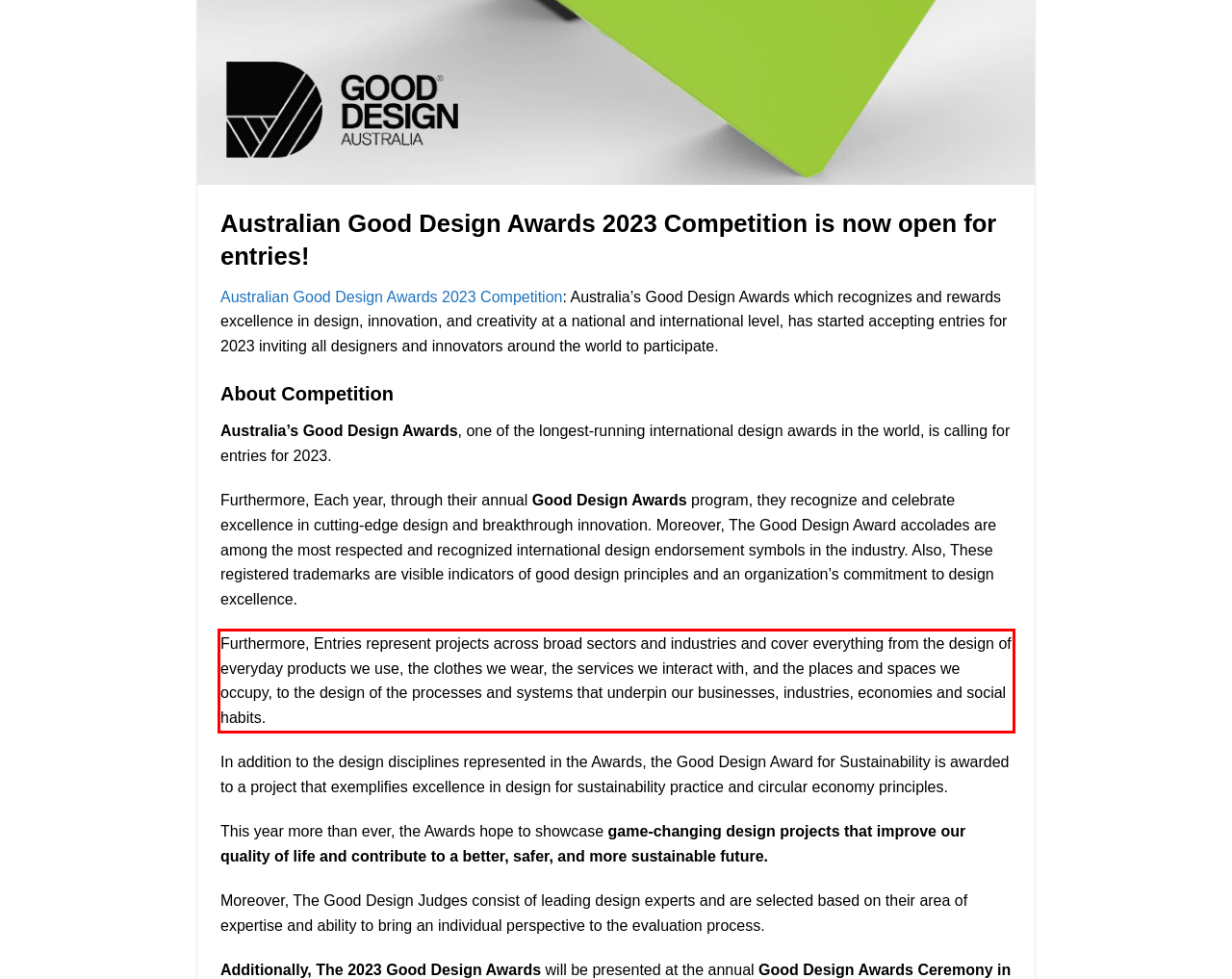Review the screenshot of the webpage and recognize the text inside the red rectangle bounding box. Provide the extracted text content.

Furthermore, Entries represent projects across broad sectors and industries and cover everything from the design of everyday products we use, the clothes we wear, the services we interact with, and the places and spaces we occupy, to the design of the processes and systems that underpin our businesses, industries, economies and social habits.